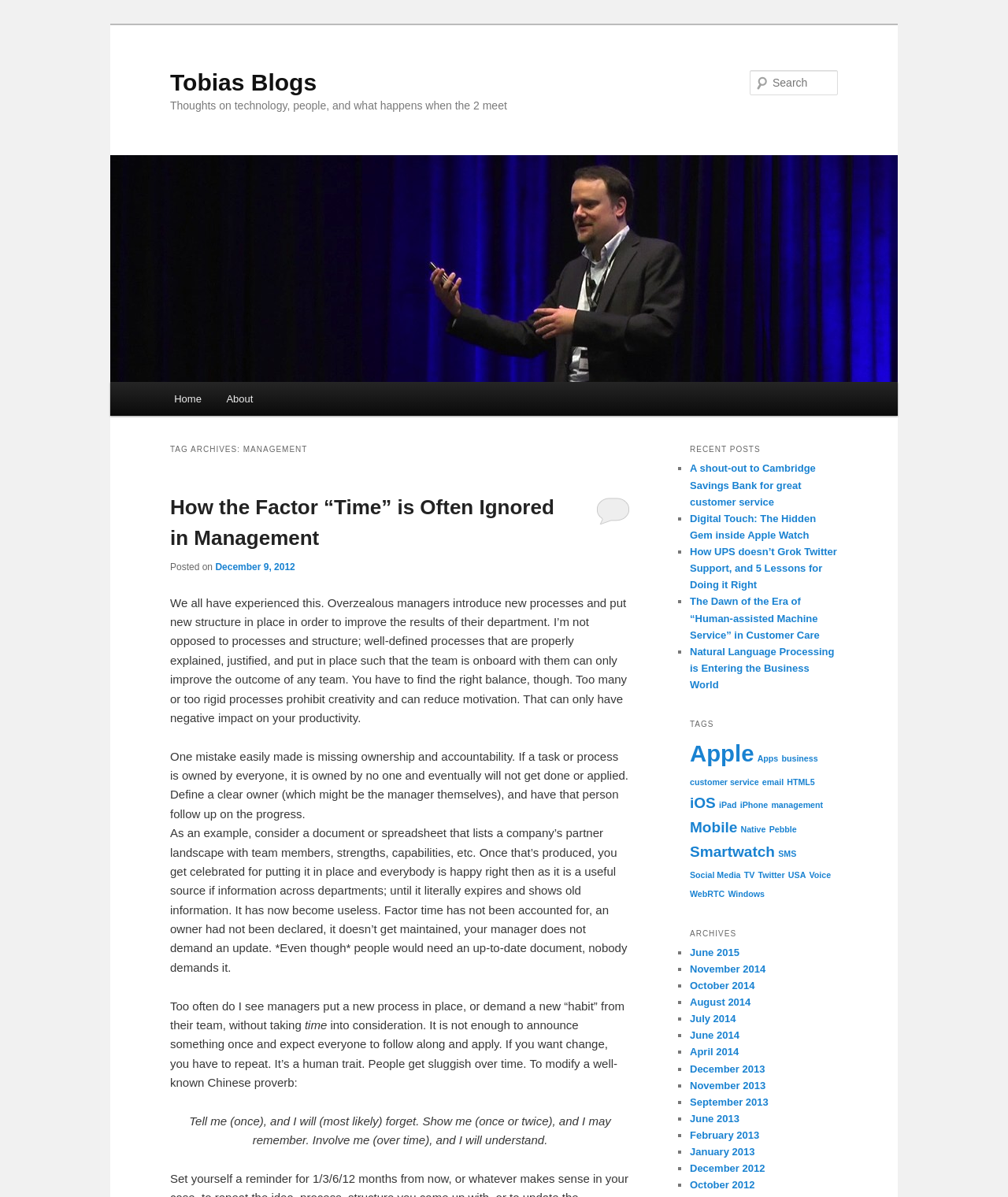Please provide the bounding box coordinates for the element that needs to be clicked to perform the following instruction: "Search for something". The coordinates should be given as four float numbers between 0 and 1, i.e., [left, top, right, bottom].

[0.744, 0.059, 0.831, 0.08]